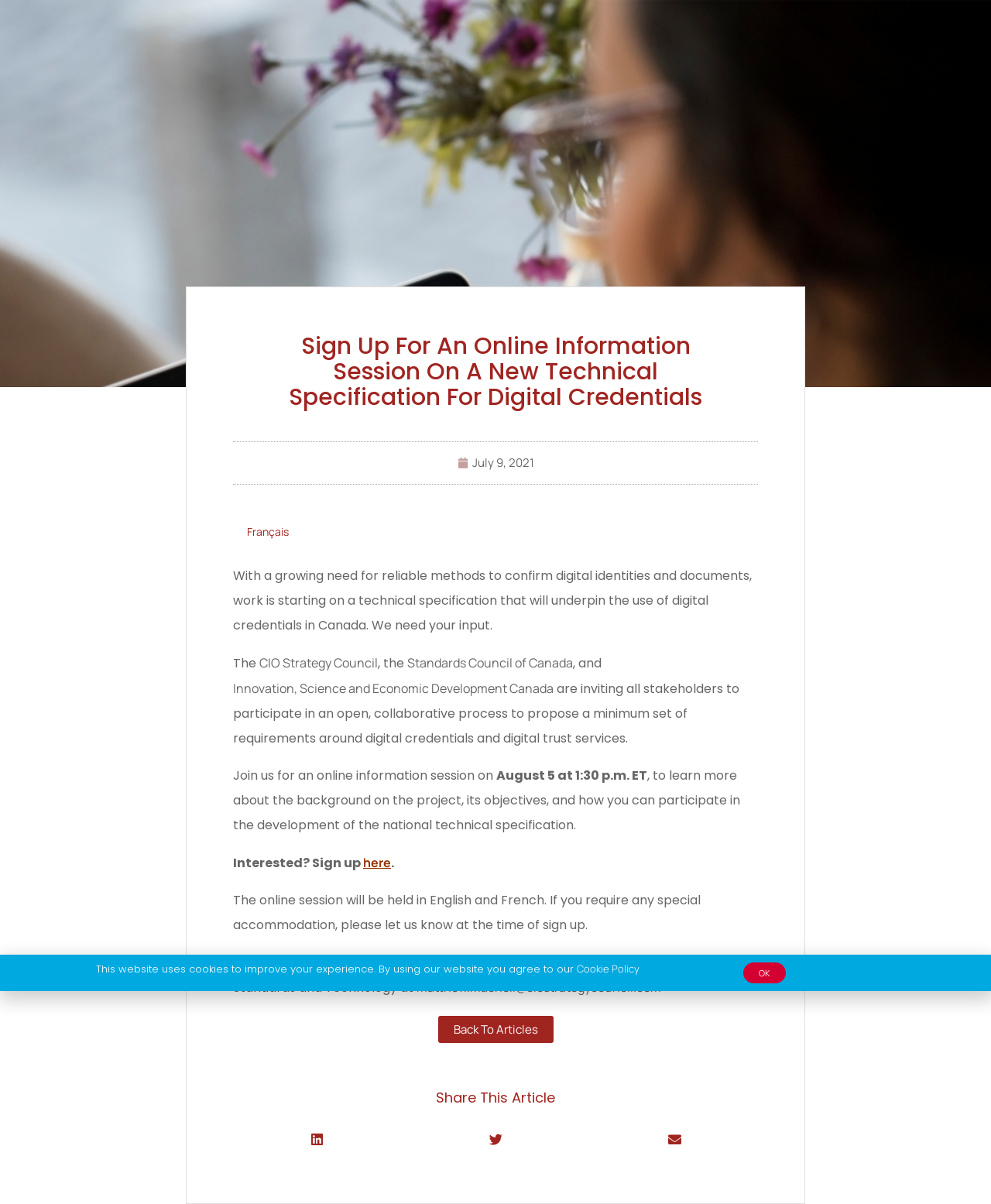Identify the coordinates of the bounding box for the element described below: "aria-label="w-googleplus"". Return the coordinates as four float numbers between 0 and 1: [left, top, right, bottom].

None